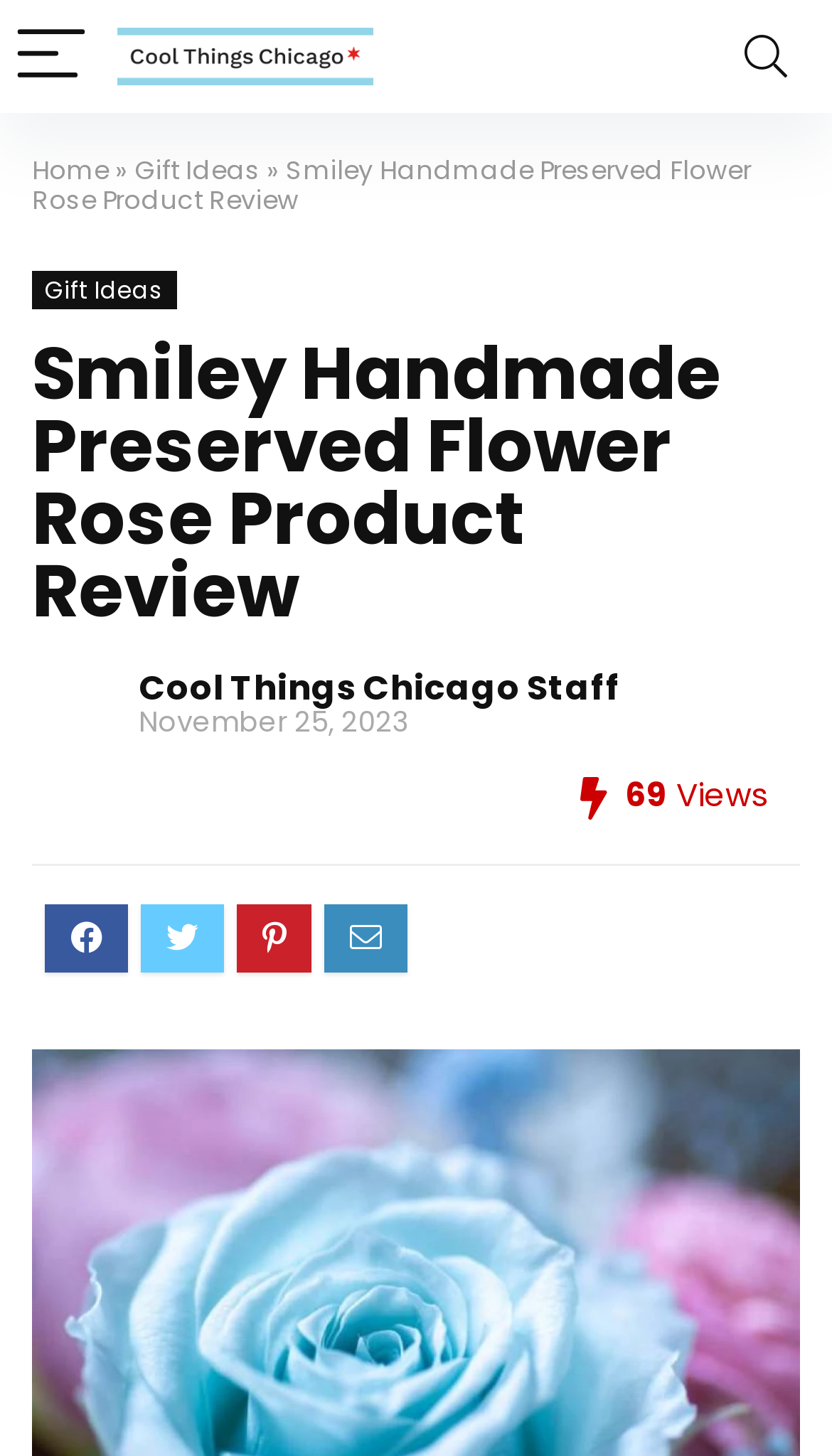Given the content of the image, can you provide a detailed answer to the question?
What is the name of the website?

I determined the name of the website by looking at the image element with the text 'Cool Things Chicago' which is likely the logo of the website.